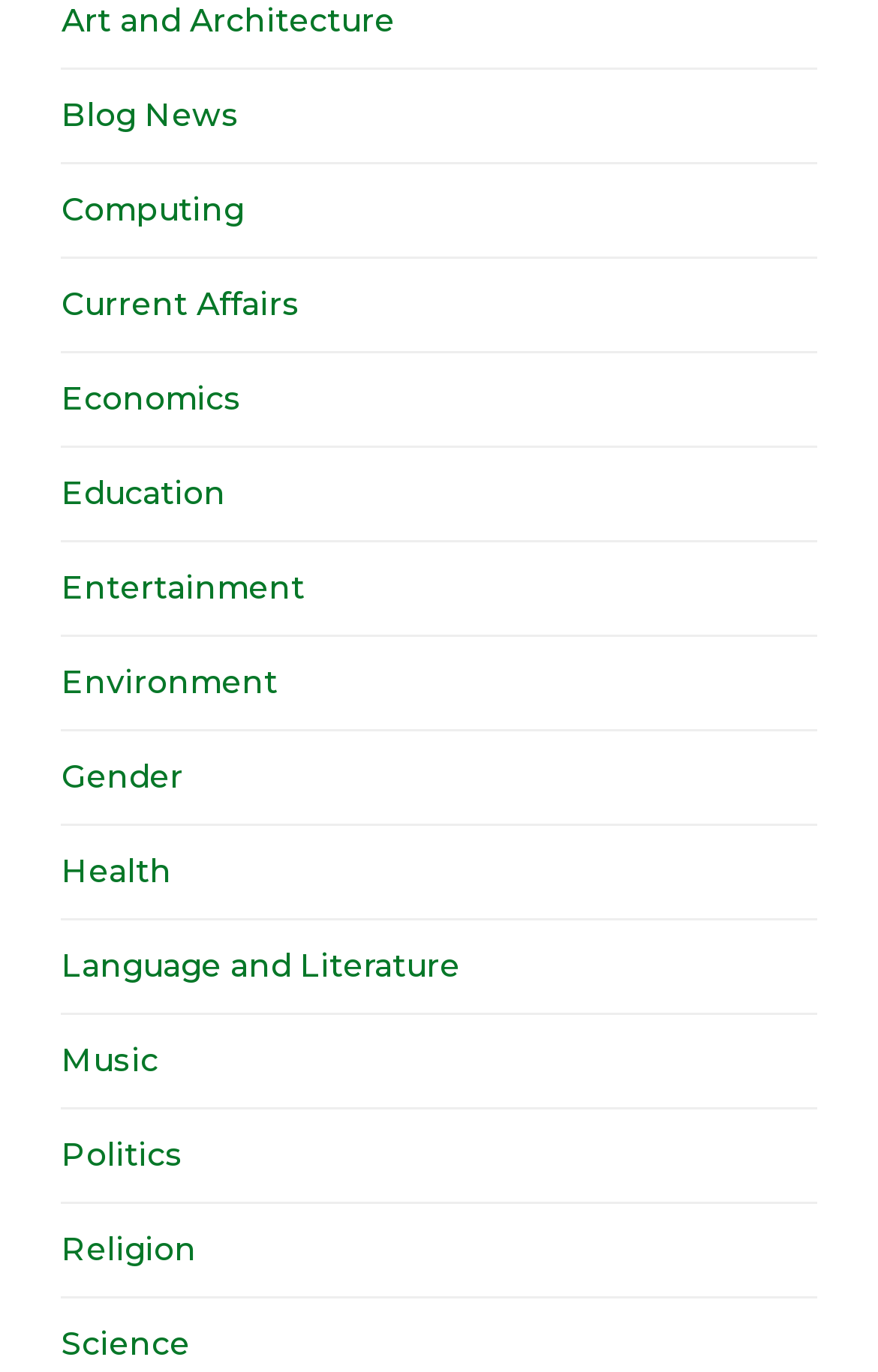How many categories start with the letter 'E'?
From the screenshot, provide a brief answer in one word or phrase.

2